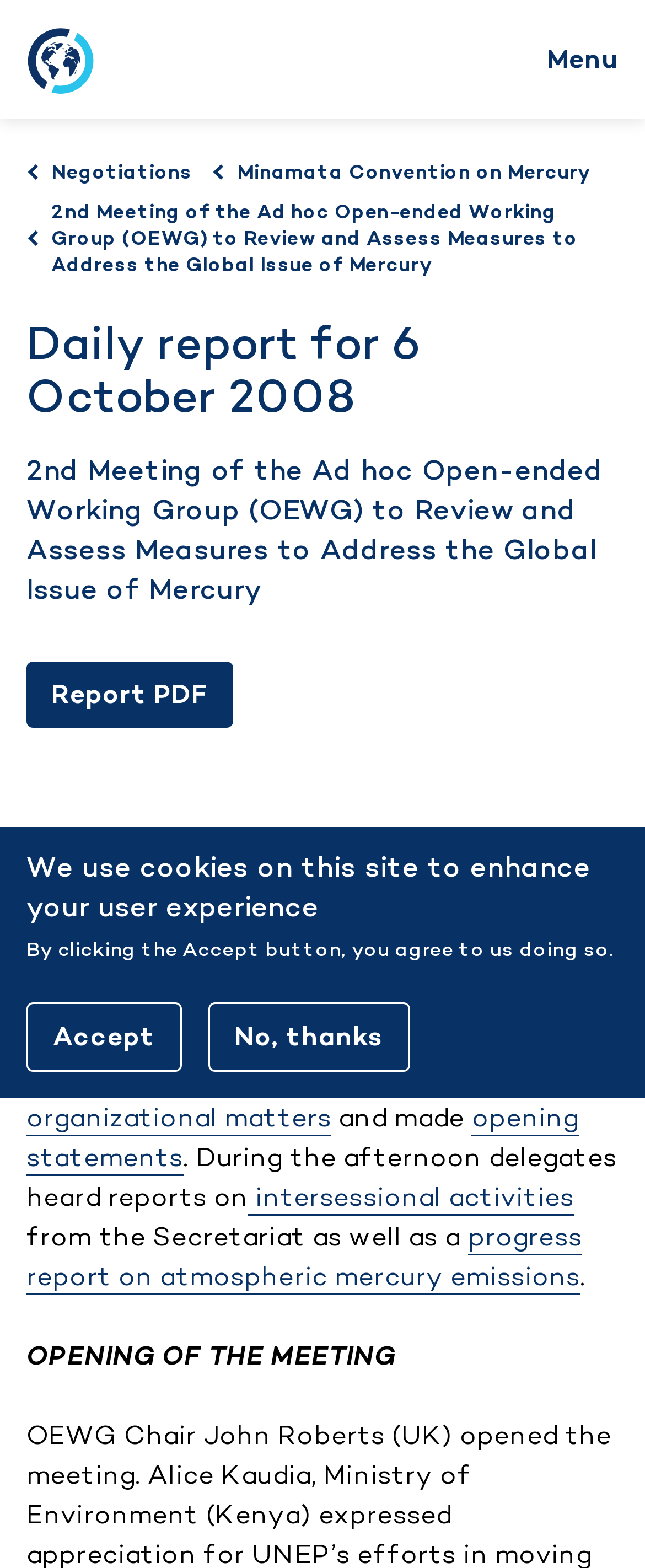What is the meeting about?
Look at the image and respond with a one-word or short-phrase answer.

Mercury